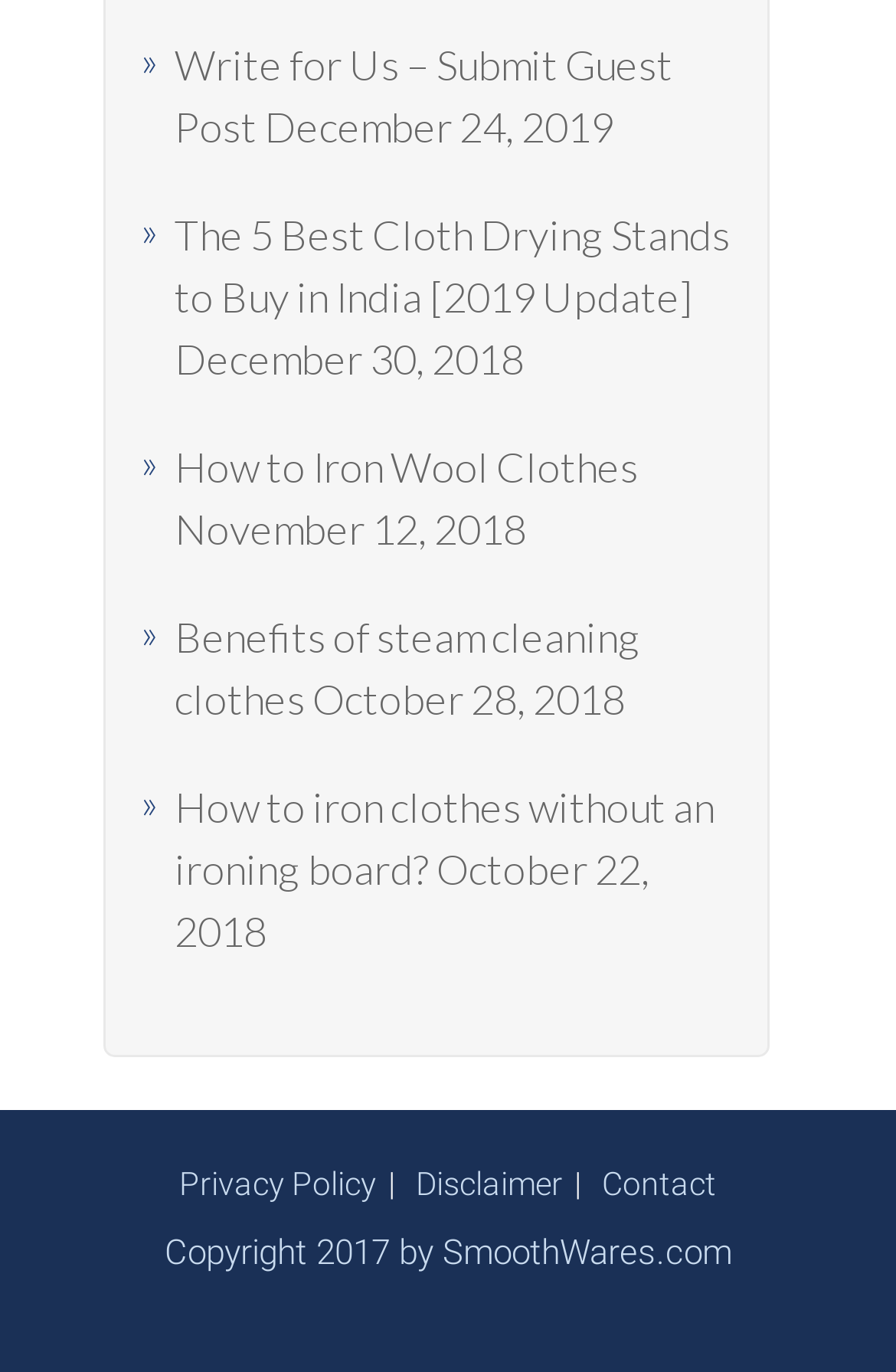From the webpage screenshot, predict the bounding box of the UI element that matches this description: "Disclaimer".

[0.464, 0.85, 0.628, 0.876]